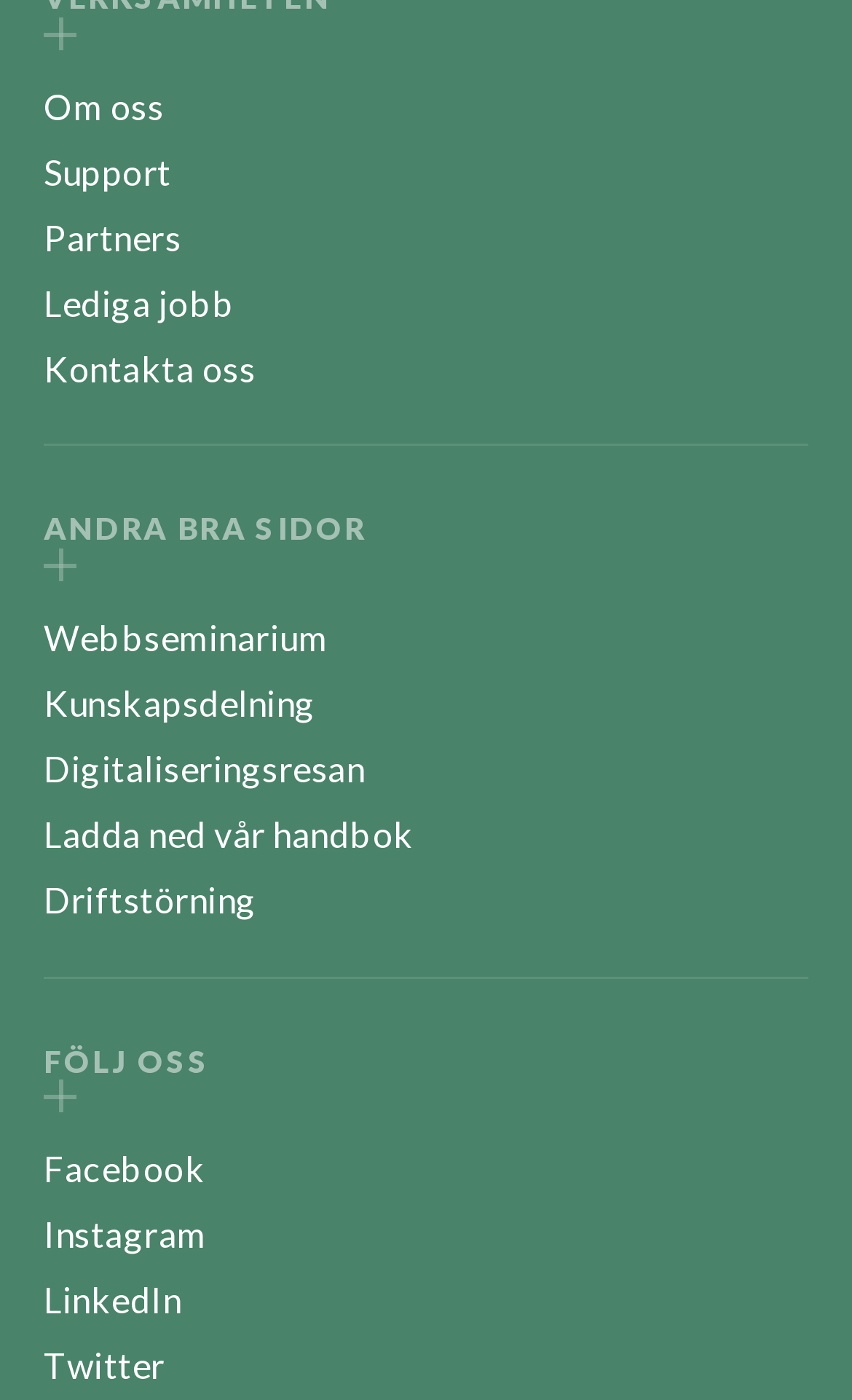Refer to the image and provide an in-depth answer to the question: 
How many social media platforms are listed?

I counted the social media platforms listed in the 'FÖLJ OSS' section, which are 'Facebook', 'Instagram', 'LinkedIn', and 'Twitter', and found that there are 4 social media platforms listed.